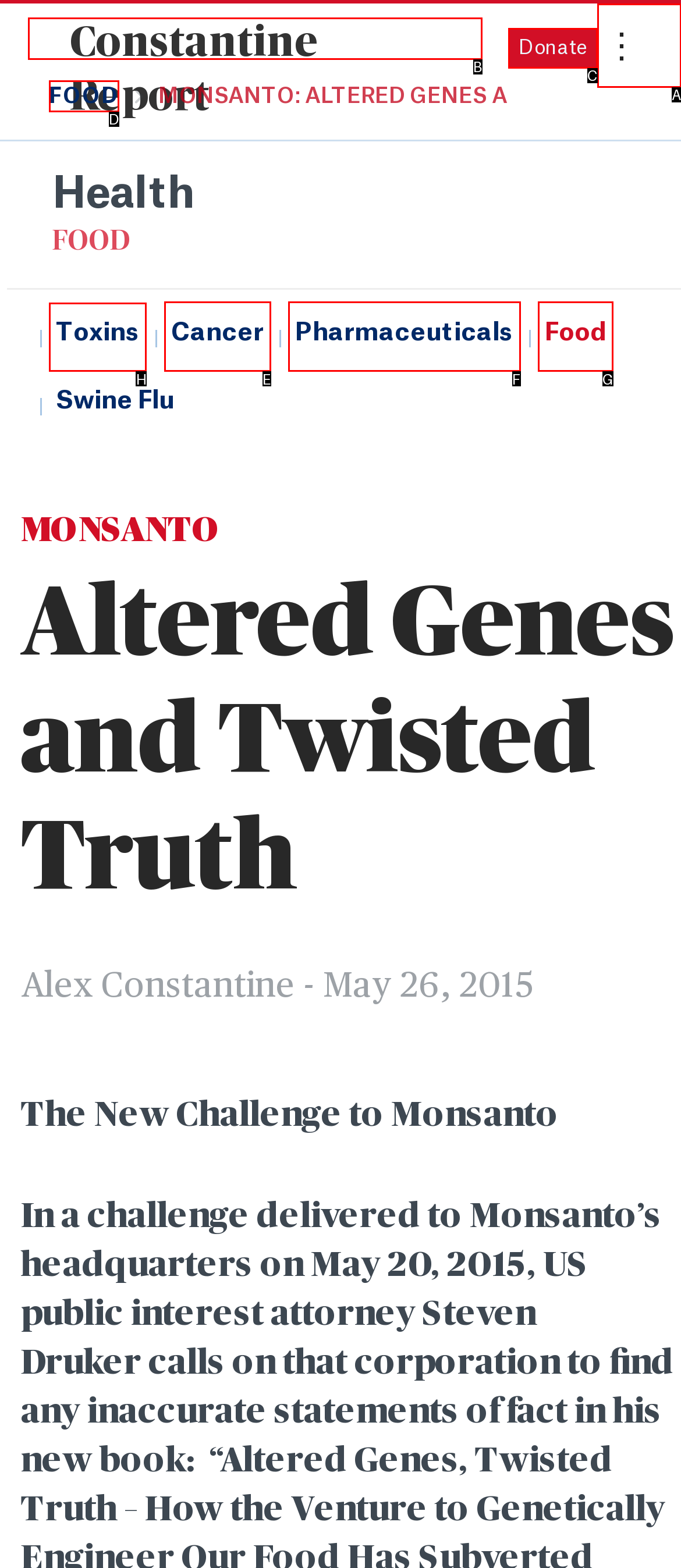Select the HTML element that needs to be clicked to perform the task: Read about 'Toxins'. Reply with the letter of the chosen option.

H